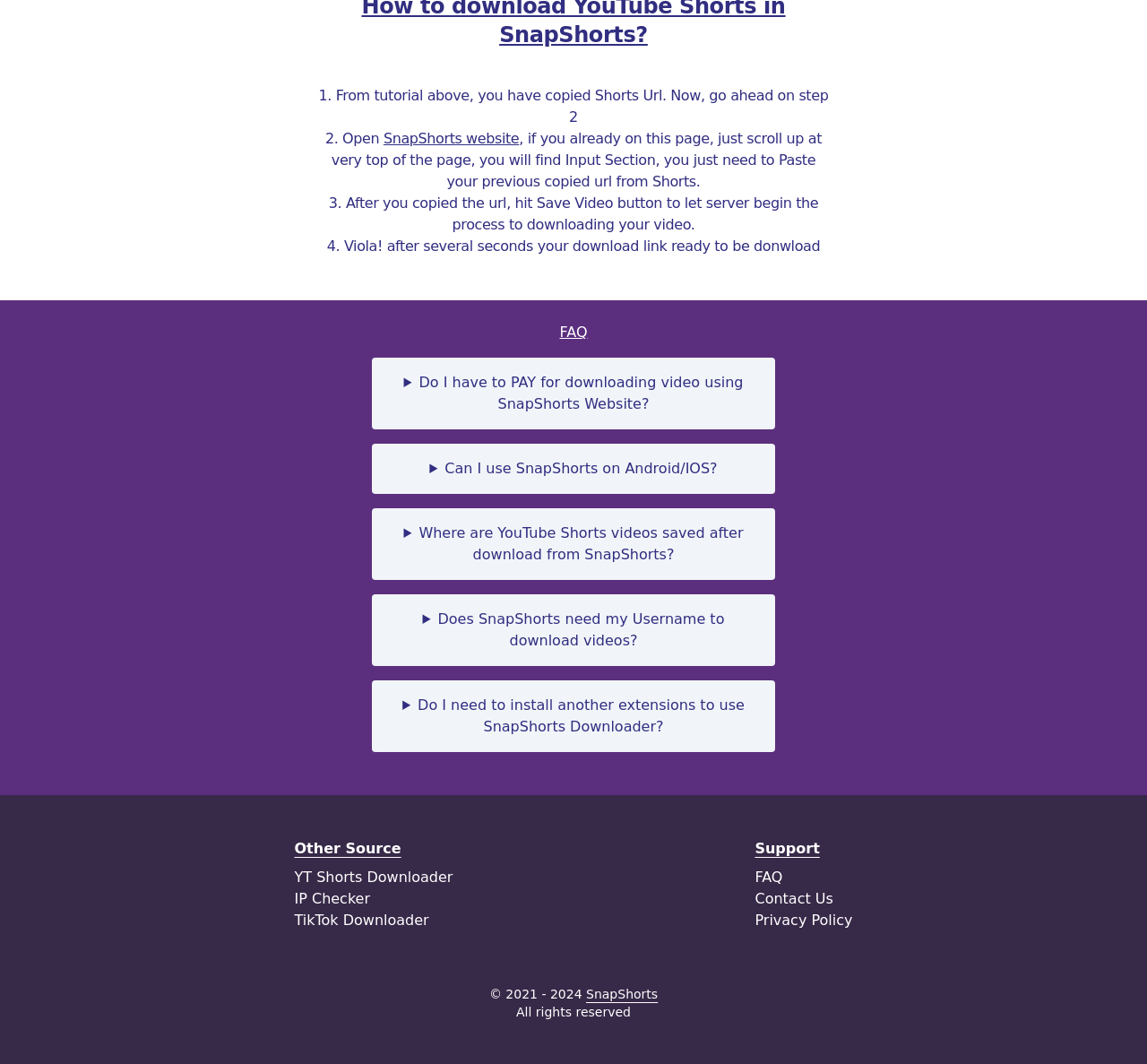Please determine the bounding box coordinates of the element to click in order to execute the following instruction: "Open SnapShorts website". The coordinates should be four float numbers between 0 and 1, specified as [left, top, right, bottom].

[0.334, 0.122, 0.453, 0.138]